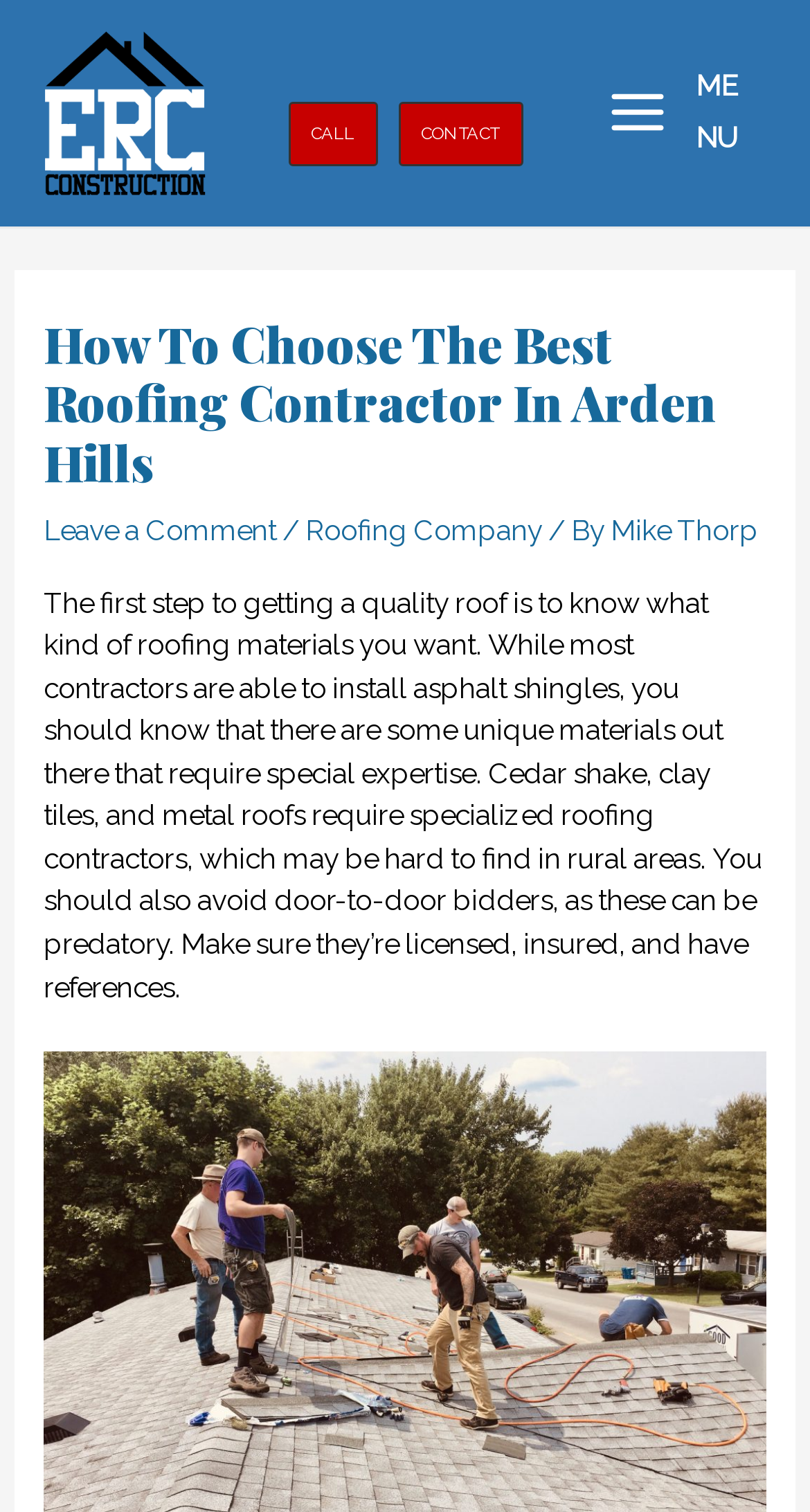Using the description "ScooterHandyman", predict the bounding box of the relevant HTML element.

None